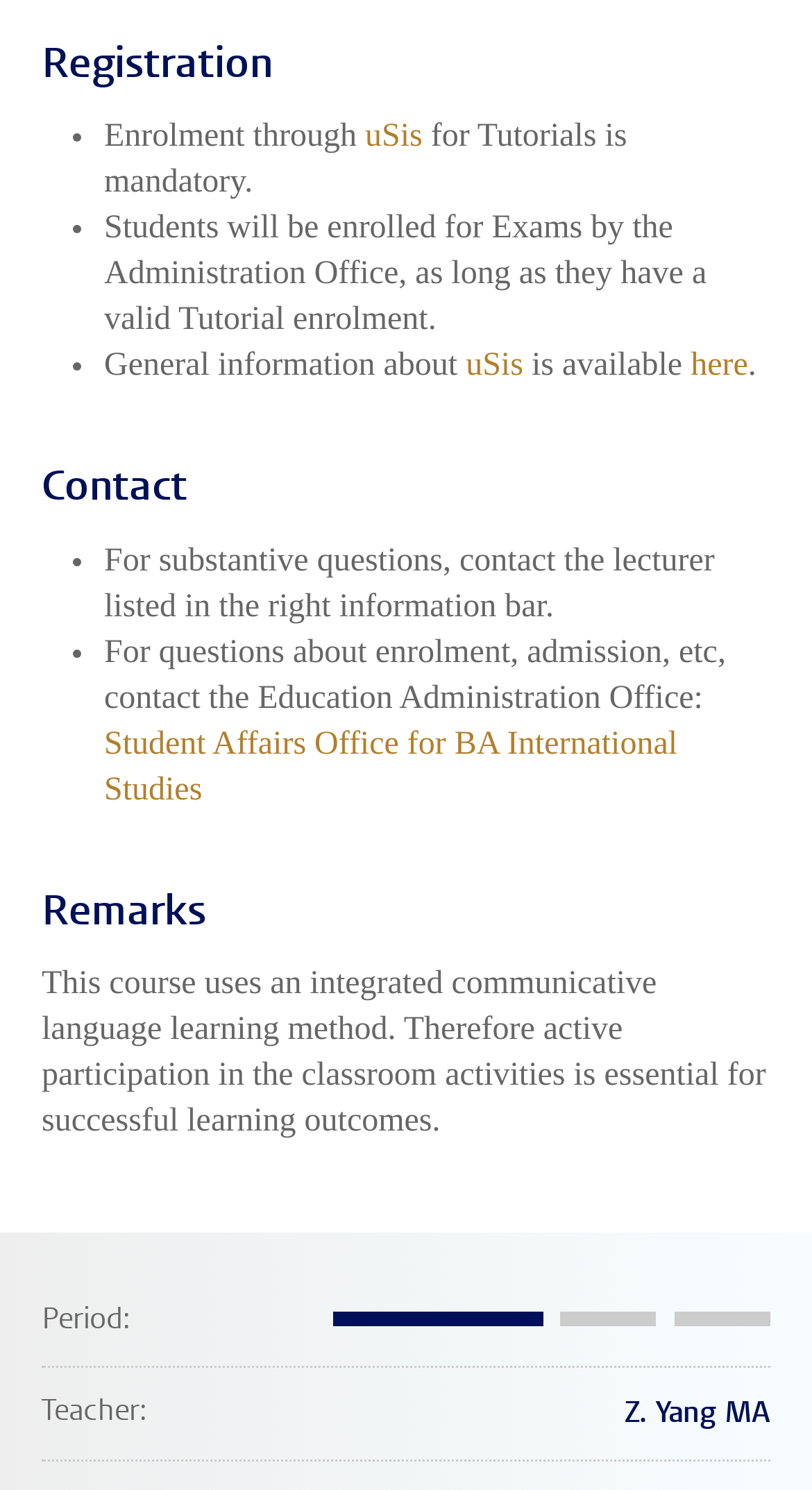Given the element description Z. Yang MA, specify the bounding box coordinates of the corresponding UI element in the format (top-left x, top-left y, bottom-right x, bottom-right y). All values must be between 0 and 1.

[0.769, 0.935, 0.949, 0.961]